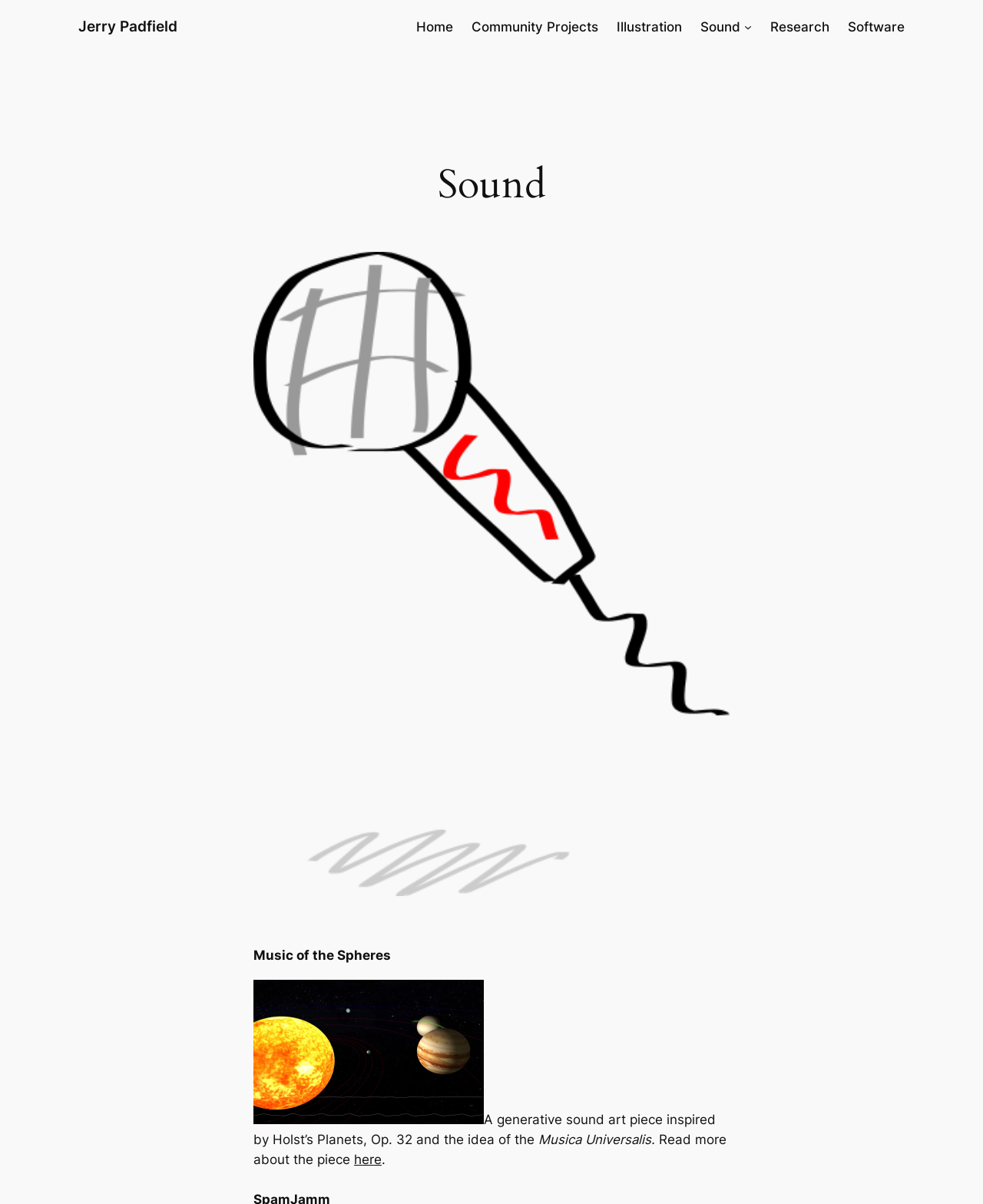Pinpoint the bounding box coordinates of the clickable area necessary to execute the following instruction: "Read more about Music of the Spheres". The coordinates should be given as four float numbers between 0 and 1, namely [left, top, right, bottom].

[0.36, 0.957, 0.388, 0.969]